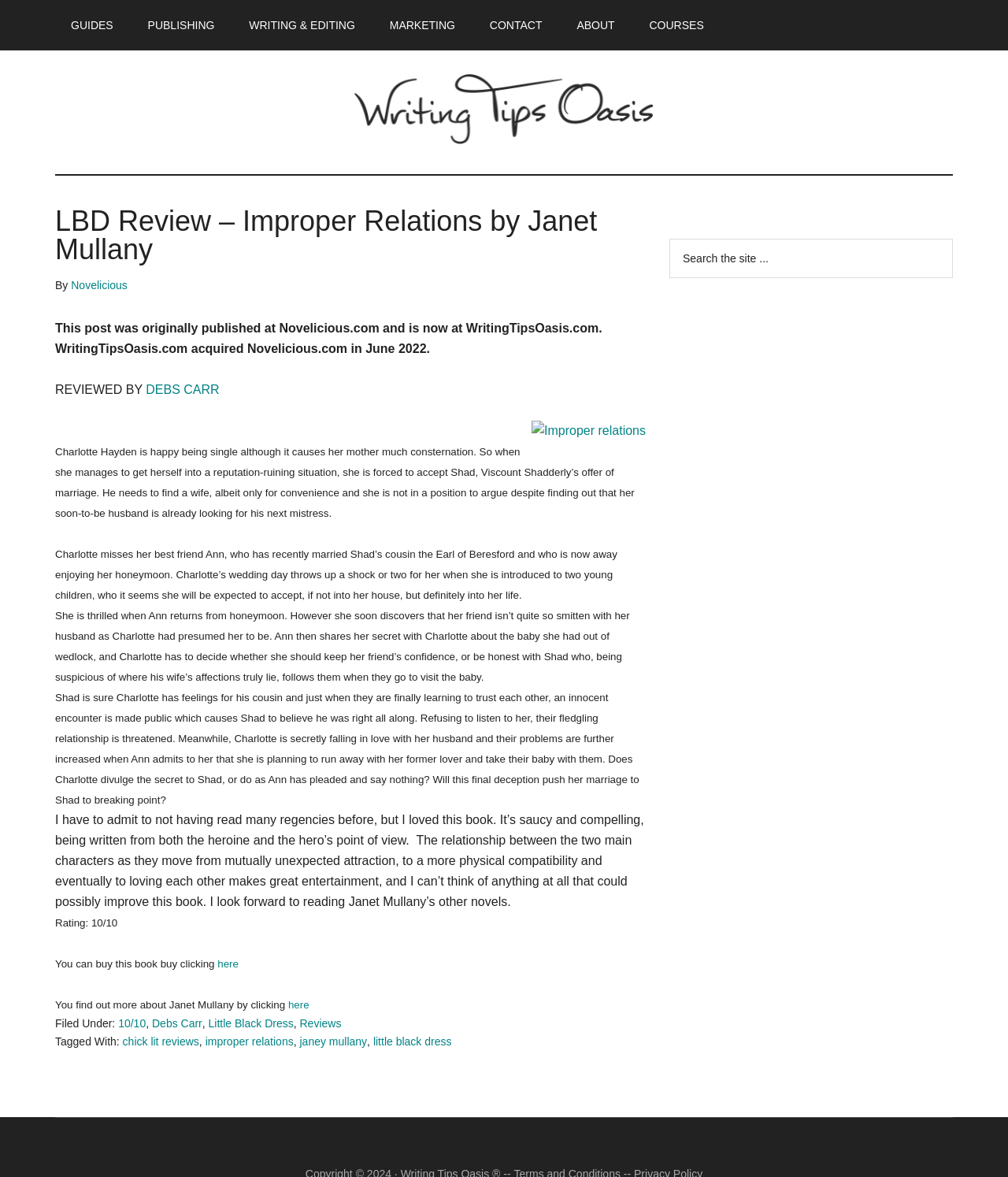Using the details from the image, please elaborate on the following question: What is the name of the website?

The name of the website can be found in the top-left corner of the webpage, where it says 'Writing Tips Oasis - A website dedicated to helping writers to write and publish books.'